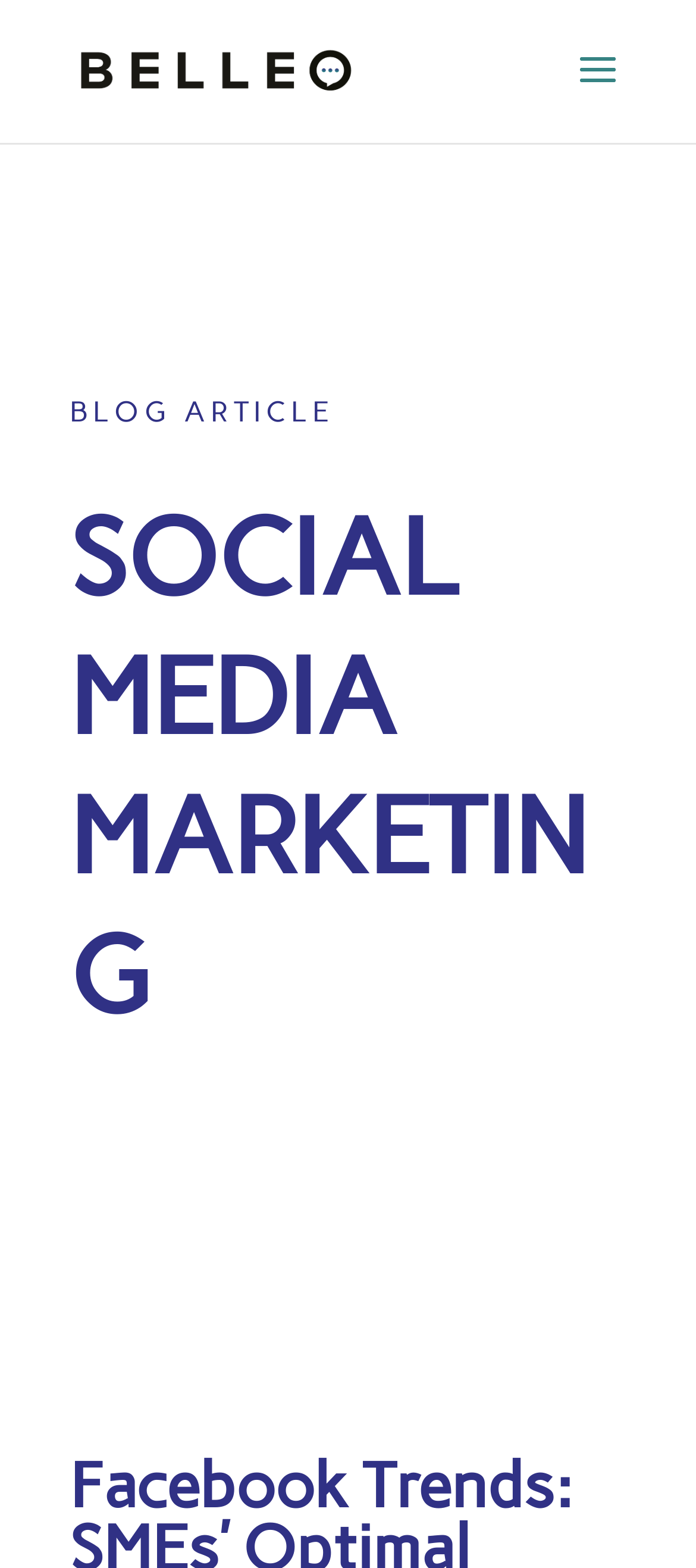Provide the bounding box coordinates, formatted as (top-left x, top-left y, bottom-right x, bottom-right y), with all values being floating point numbers between 0 and 1. Identify the bounding box of the UI element that matches the description: alt="Belleo"

[0.11, 0.035, 0.51, 0.053]